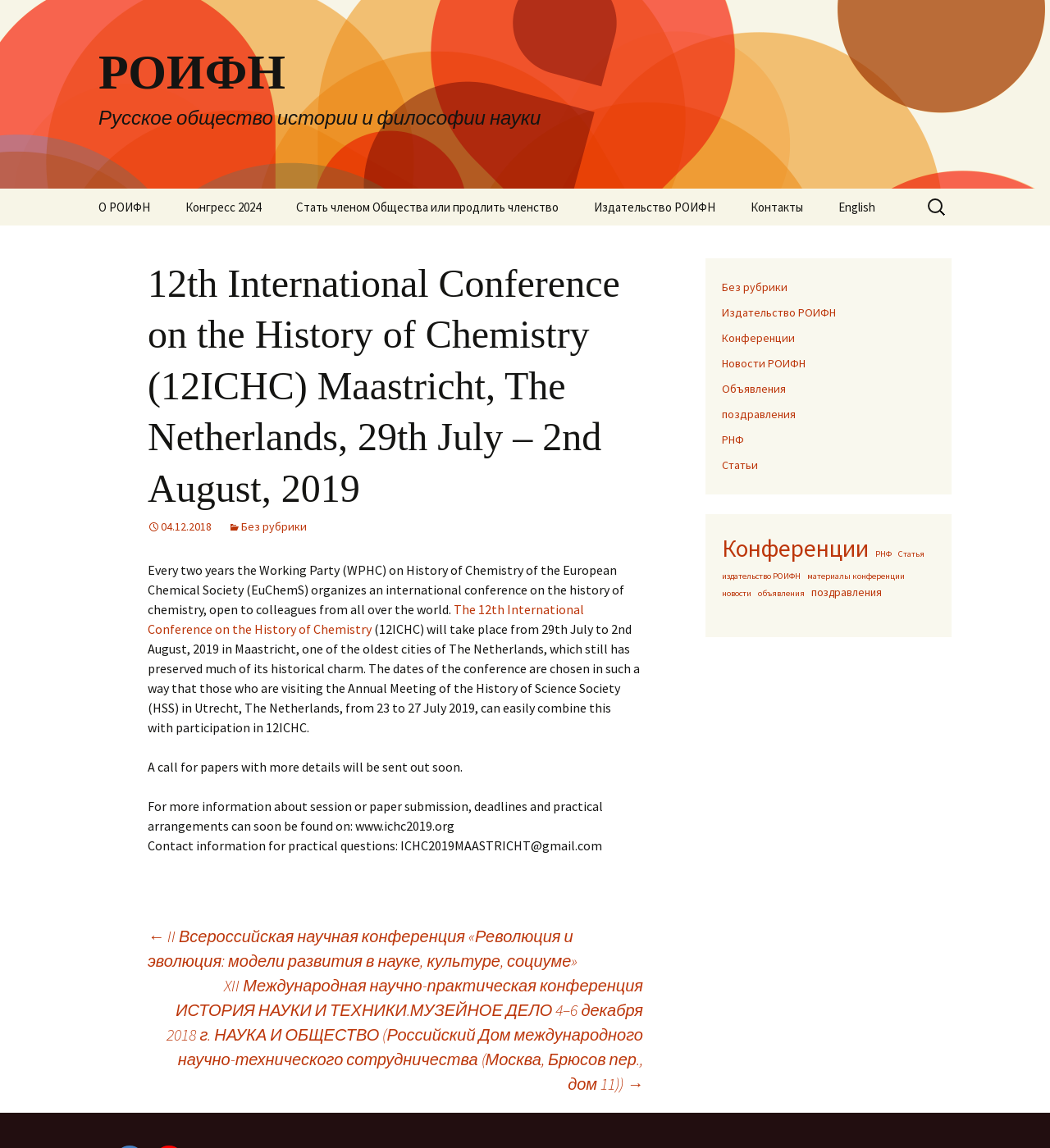What is the name of the conference?
Answer the question with detailed information derived from the image.

I found this answer by looking at the main heading of the webpage, which is '12th International Conference on the History of Chemistry (12ICHC) Maastricht, The Netherlands, 29th July – 2nd August, 2019'.